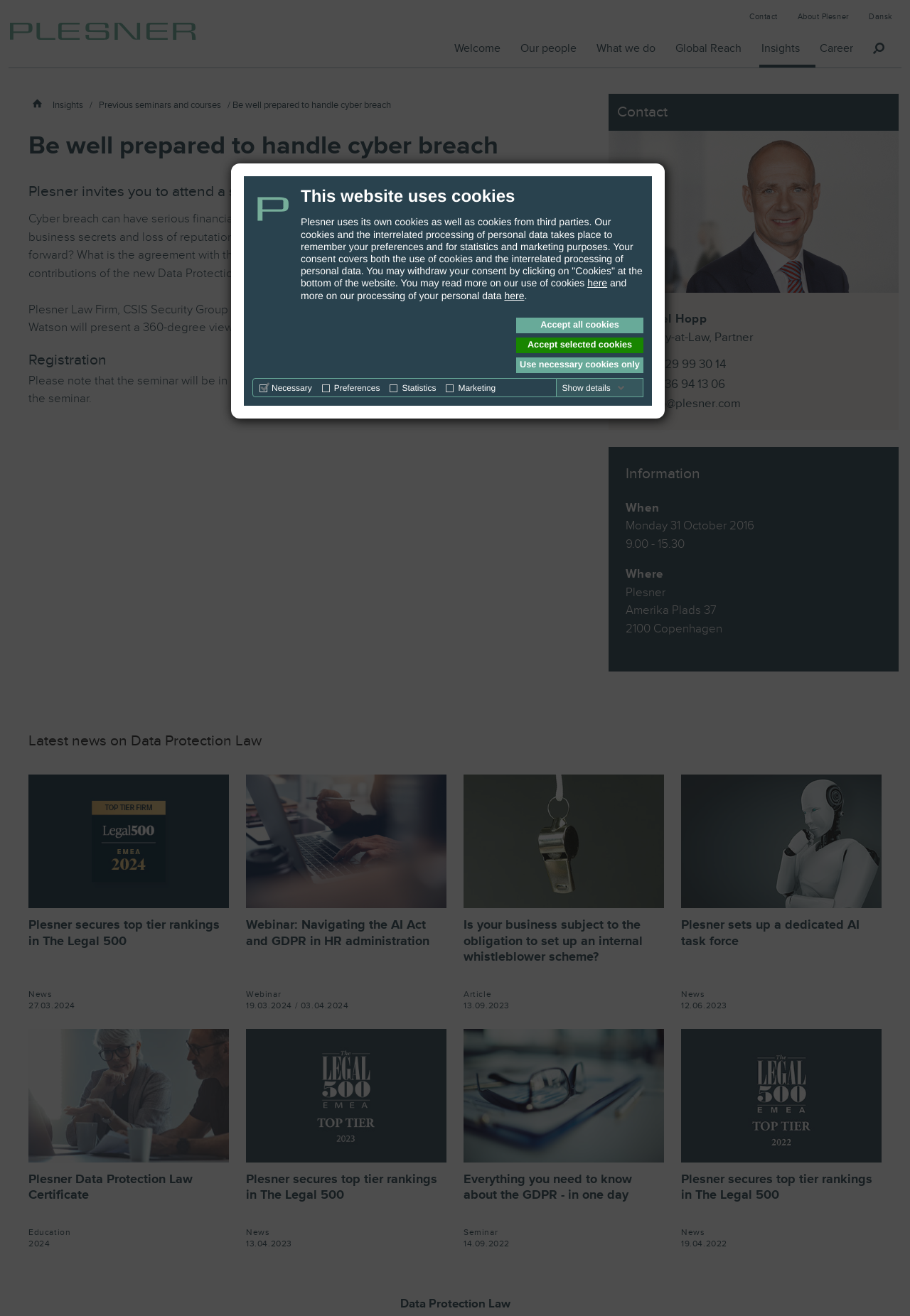Locate the bounding box coordinates of the clickable part needed for the task: "Click the 'Michael Hopp' link".

[0.687, 0.236, 0.969, 0.249]